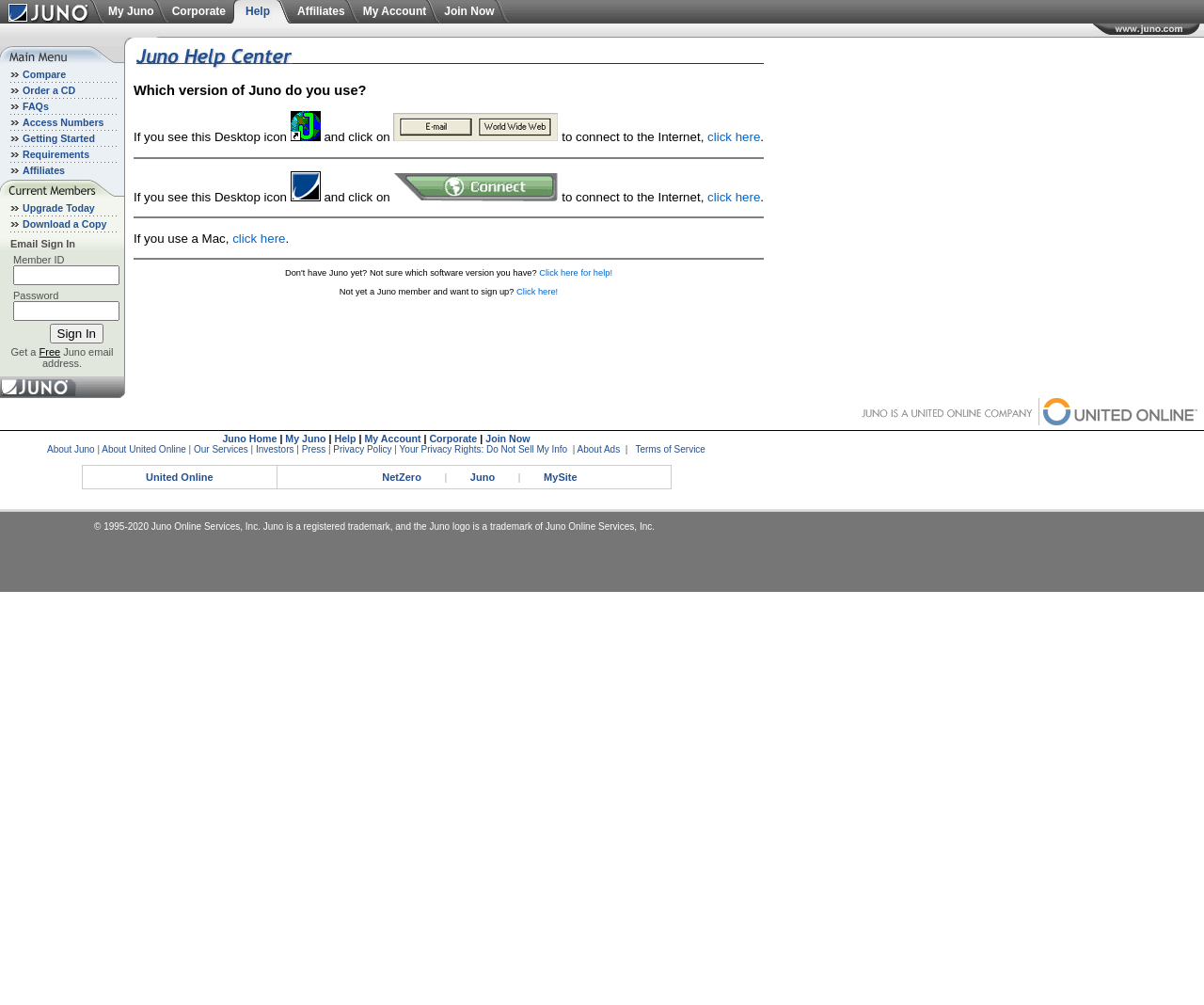Please identify the coordinates of the bounding box that should be clicked to fulfill this instruction: "Click on the 'My Account' link".

[0.298, 0.0, 0.366, 0.024]